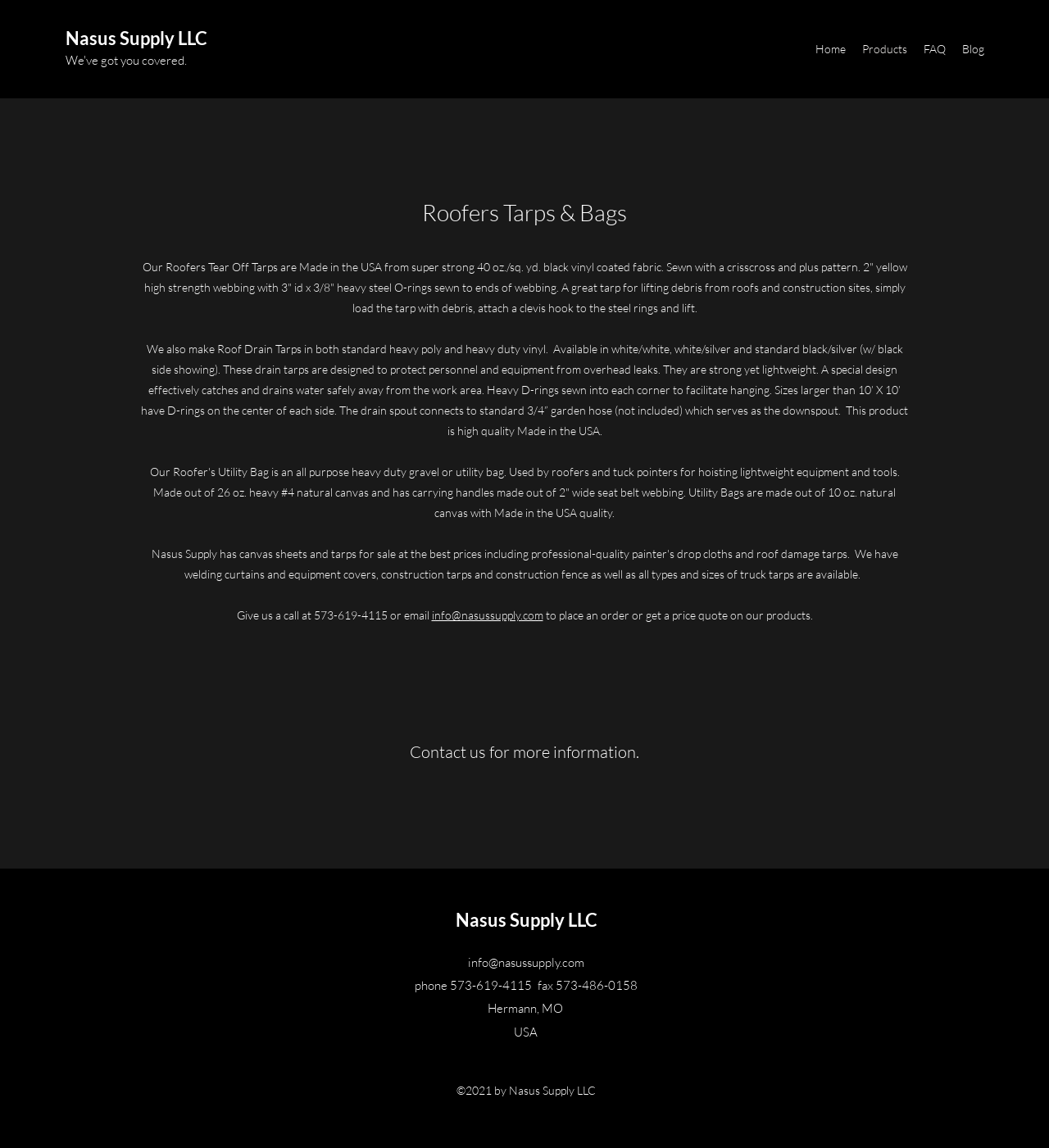Identify the bounding box for the element characterized by the following description: "info@nasussupply.com".

[0.411, 0.53, 0.518, 0.542]